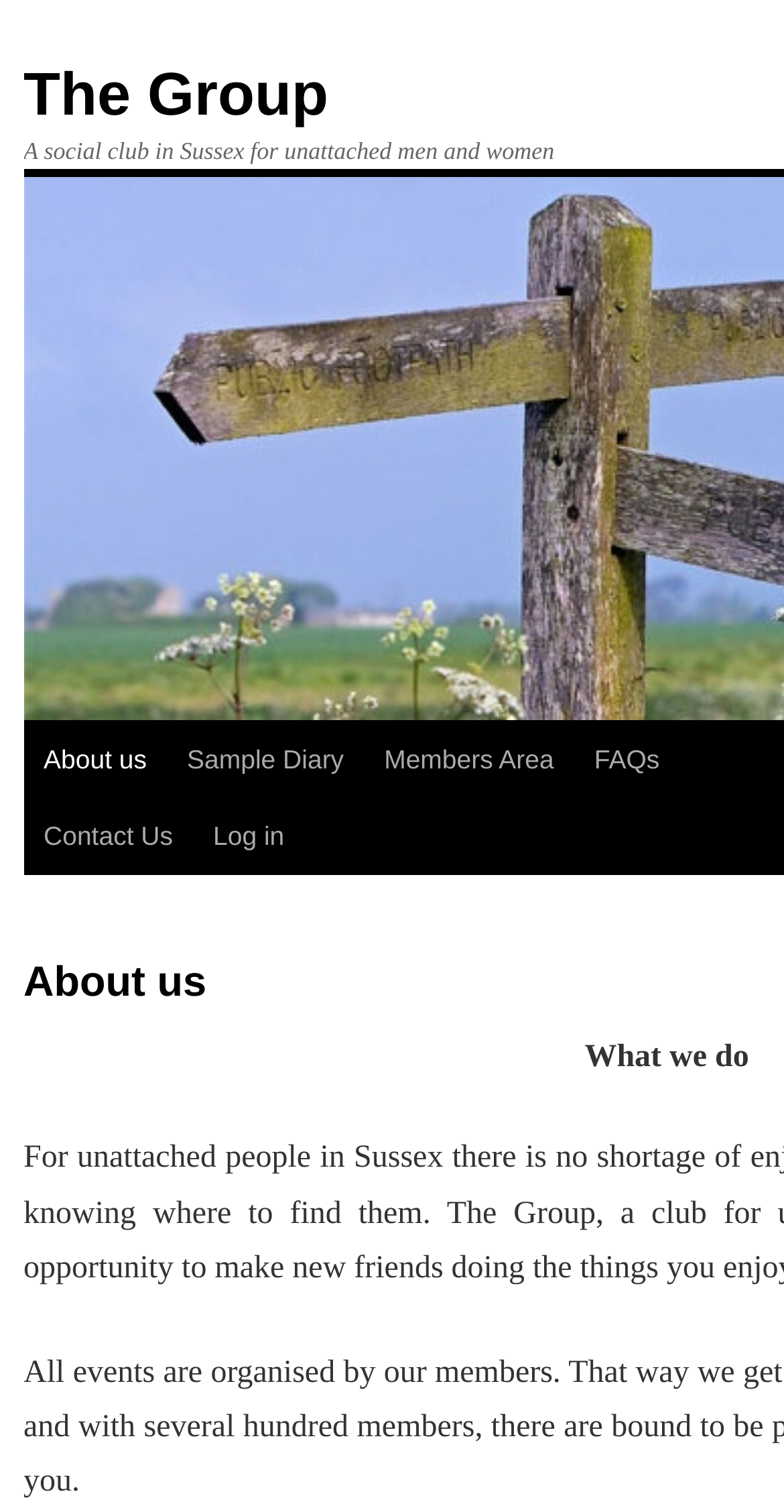How many login options are available?
Based on the image, answer the question in a detailed manner.

There is only one link element with the text 'Log in', indicating that there is only one login option available.